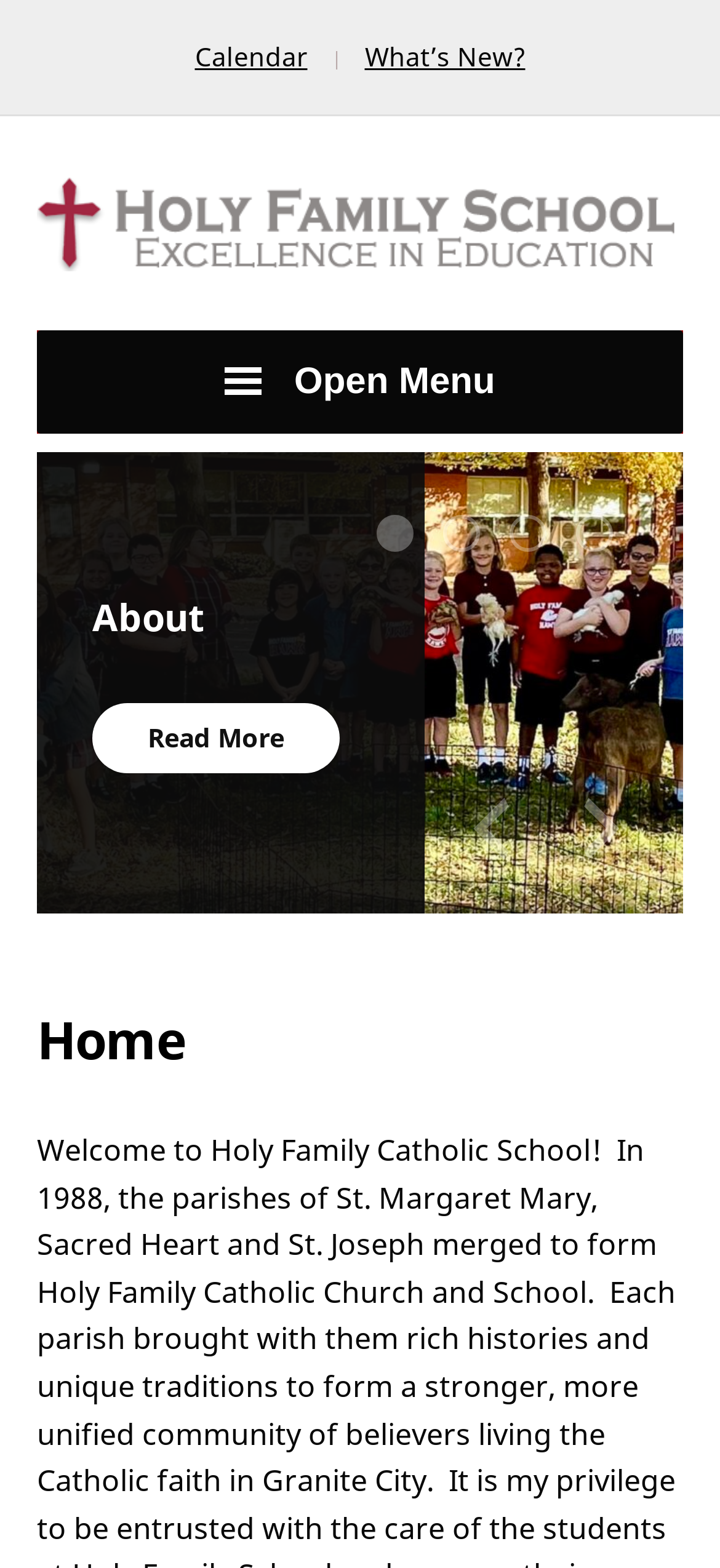Based on the element description "Read More", predict the bounding box coordinates of the UI element.

[0.128, 0.448, 0.472, 0.493]